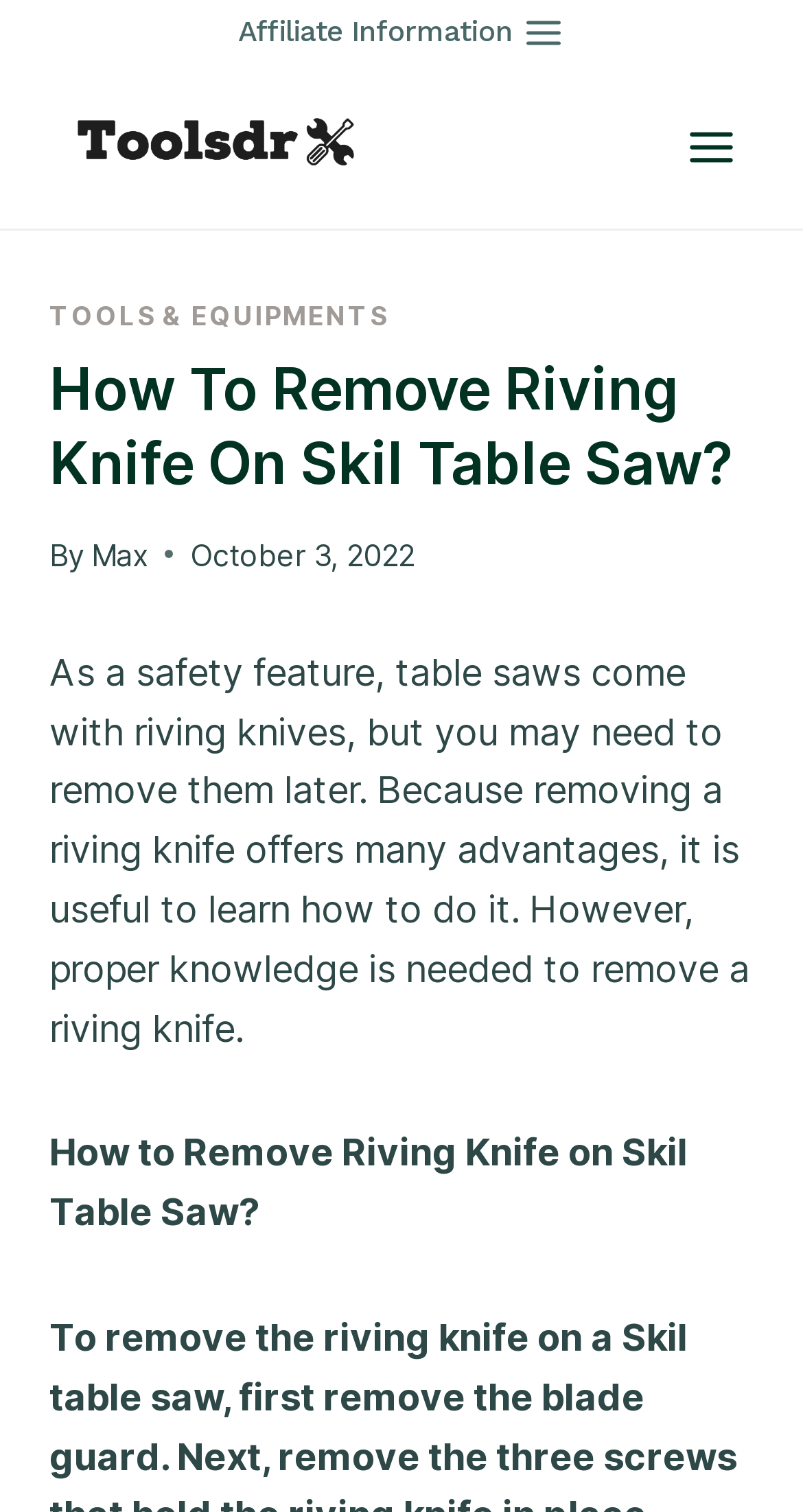Answer this question using a single word or a brief phrase:
What is the purpose of a riving knife on a table saw?

Safety feature